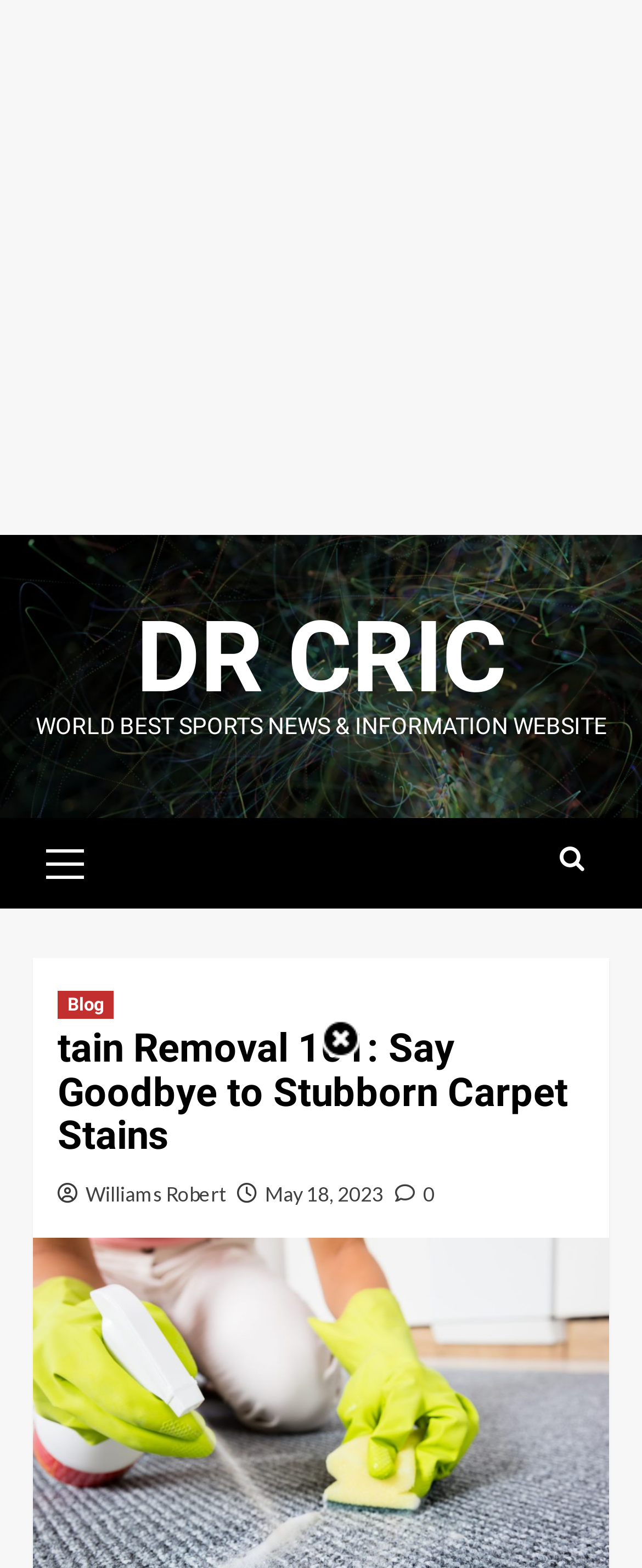What is the name of the website?
Answer with a single word or short phrase according to what you see in the image.

DR CRIC